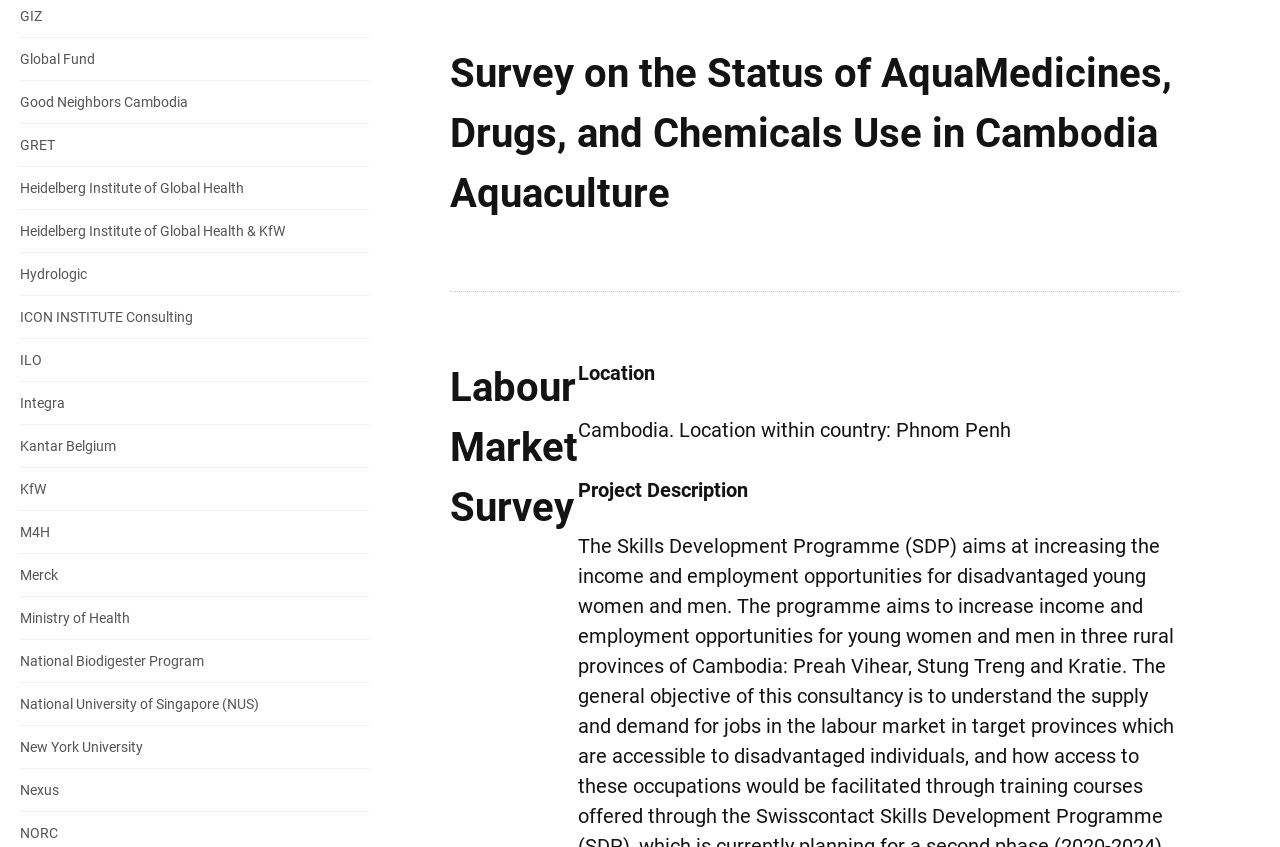Determine the bounding box coordinates for the region that must be clicked to execute the following instruction: "Click on the link to Ministry of Health".

[0.016, 0.705, 0.289, 0.756]